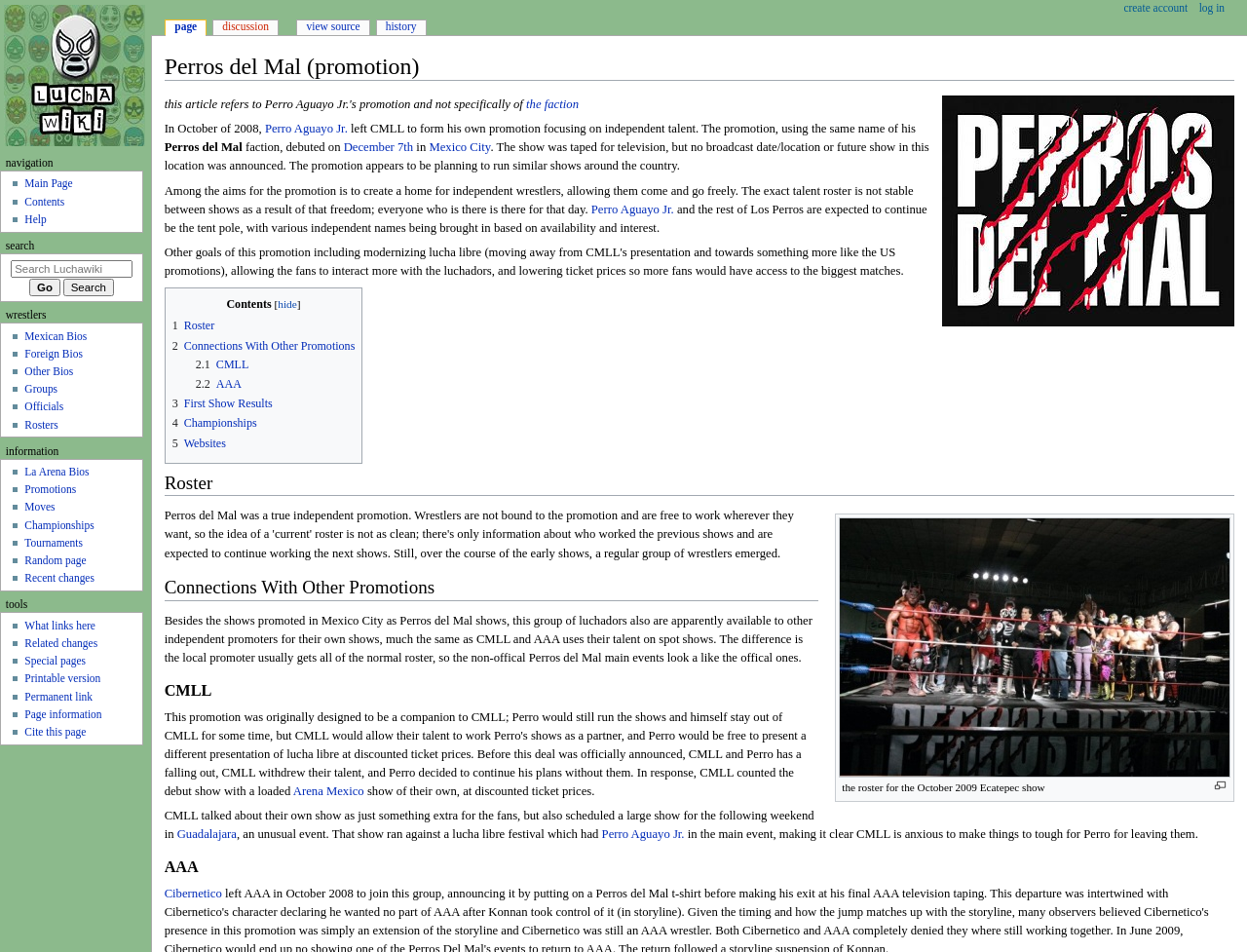For the given element description 2 Connections With Other Promotions, determine the bounding box coordinates of the UI element. The coordinates should follow the format (top-left x, top-left y, bottom-right x, bottom-right y) and be within the range of 0 to 1.

[0.138, 0.356, 0.285, 0.37]